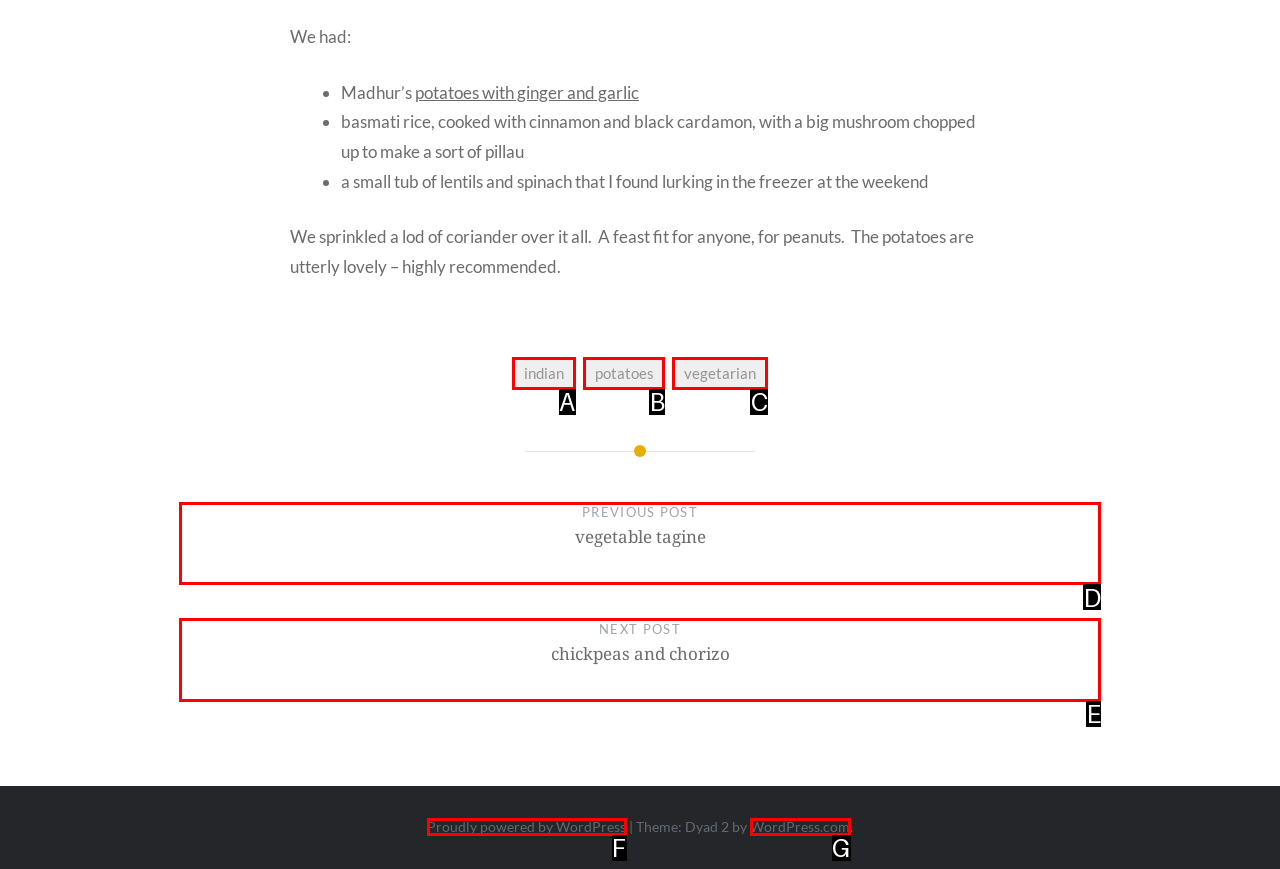Given the description: Next Post chickpeas and chorizo, choose the HTML element that matches it. Indicate your answer with the letter of the option.

E